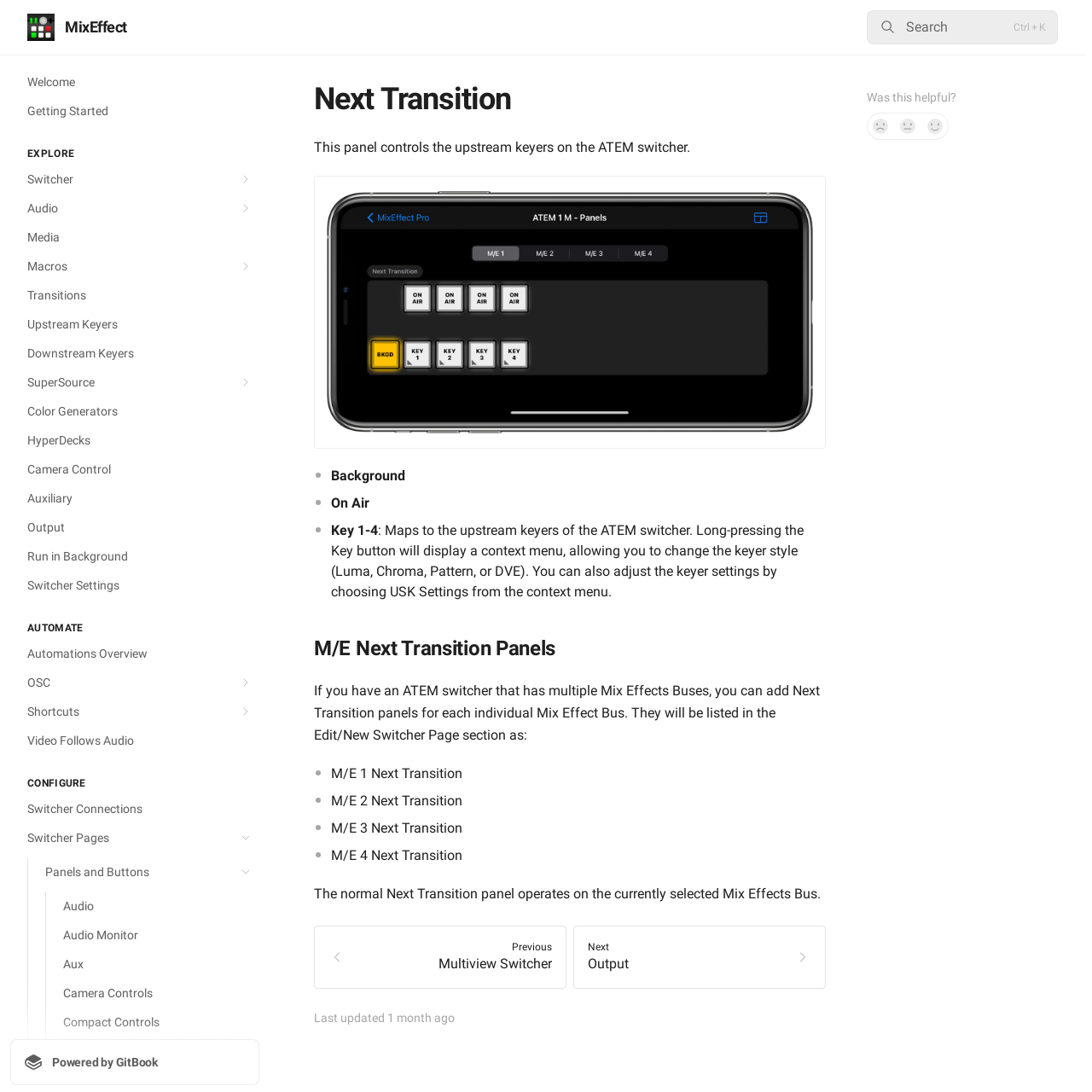Find the bounding box coordinates for the element described here: "Auxiliary".

[0.009, 0.444, 0.238, 0.469]